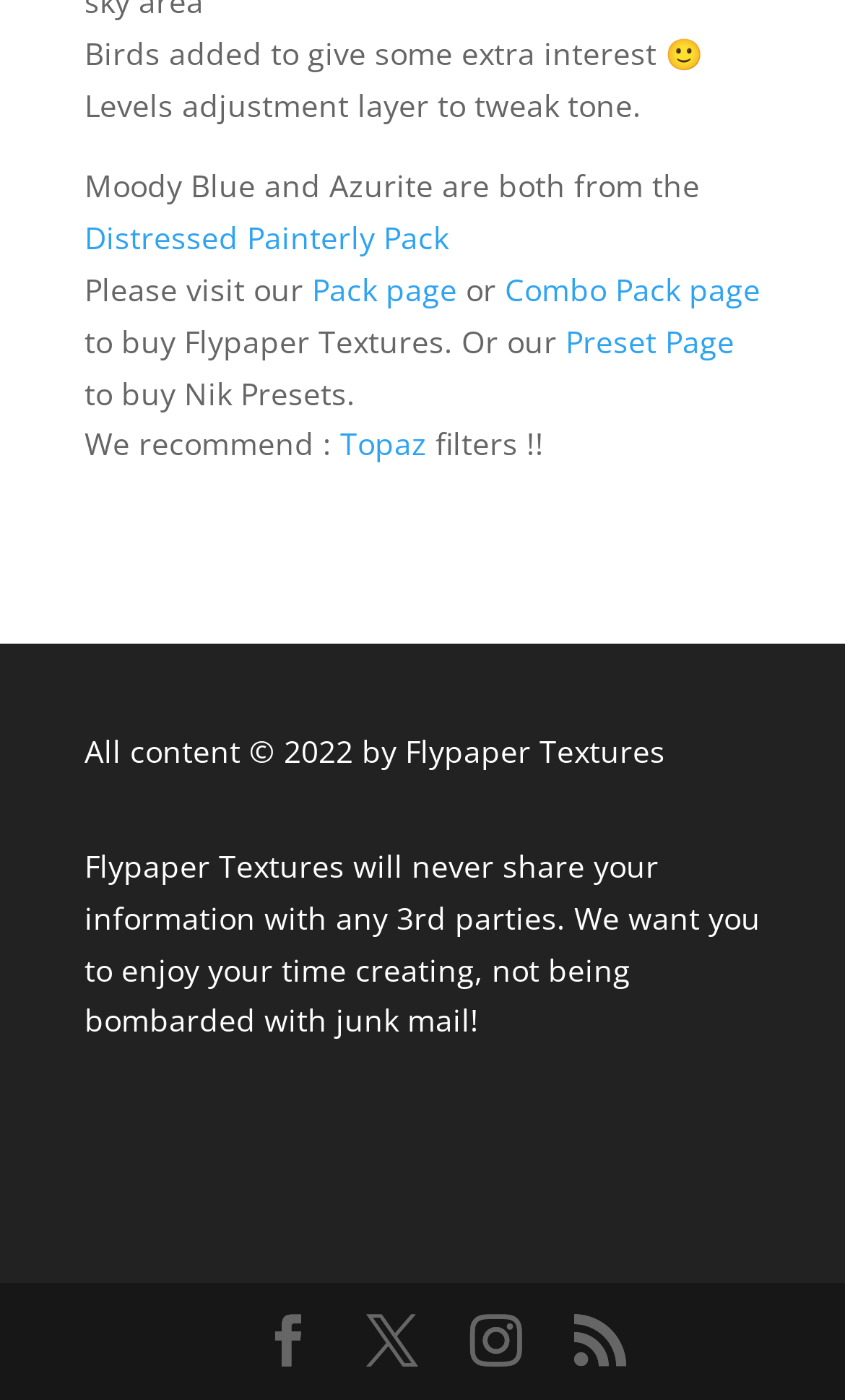Extract the bounding box for the UI element that matches this description: "Pack page".

[0.369, 0.192, 0.541, 0.221]